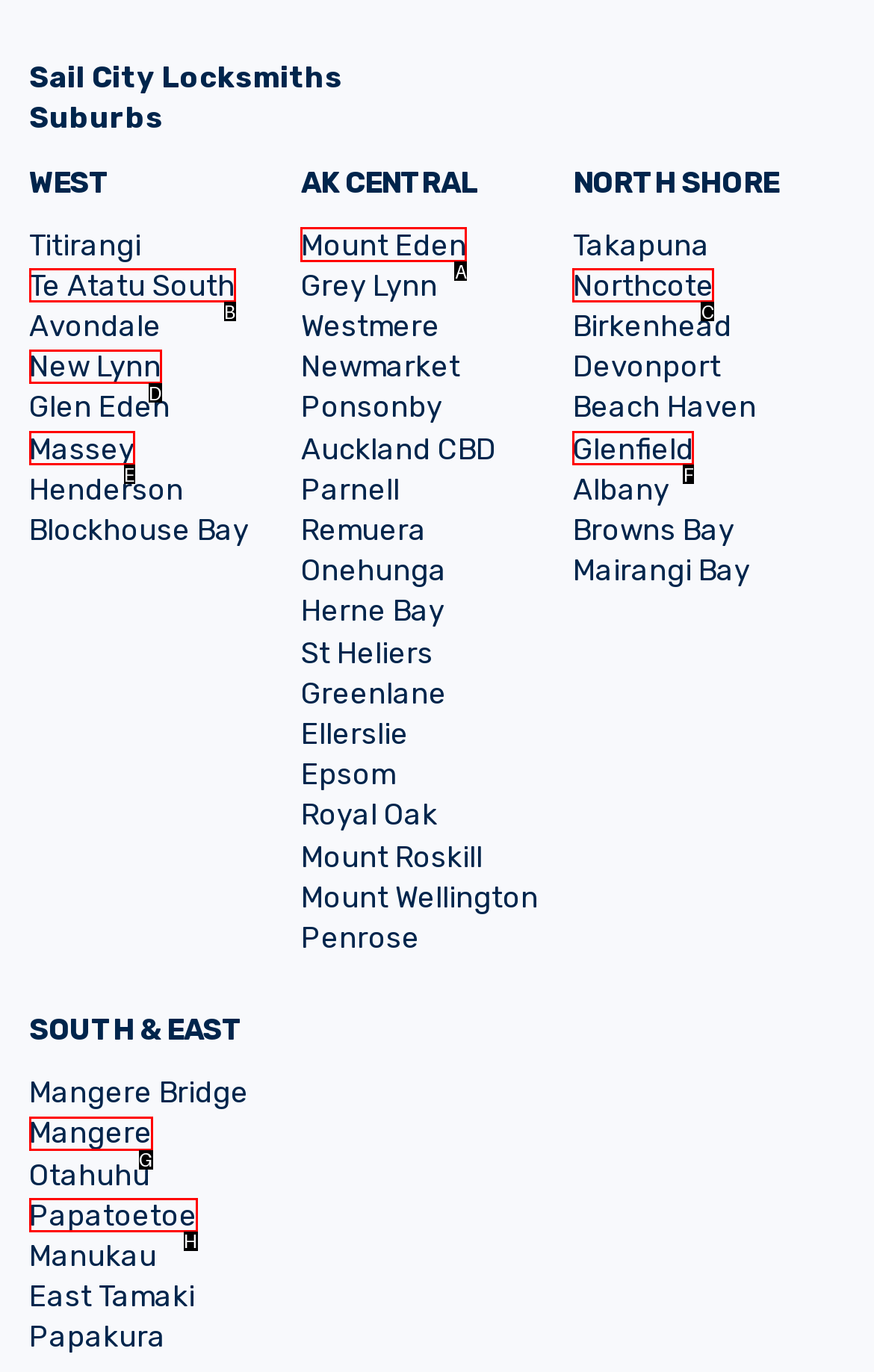Please indicate which HTML element should be clicked to fulfill the following task: View Mount Eden. Provide the letter of the selected option.

A